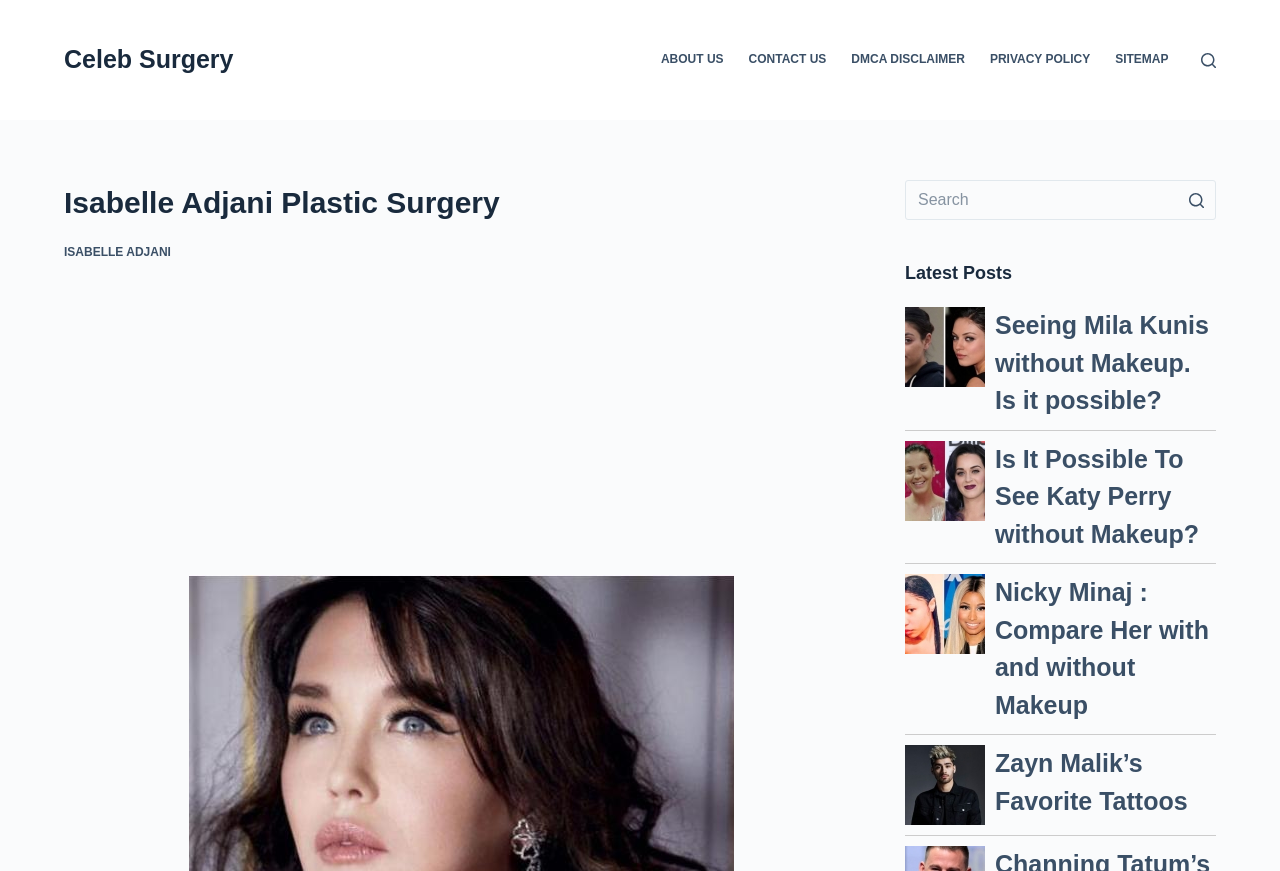Please identify the bounding box coordinates of the clickable element to fulfill the following instruction: "Go to the 'CONTACT US' page". The coordinates should be four float numbers between 0 and 1, i.e., [left, top, right, bottom].

[0.575, 0.0, 0.655, 0.138]